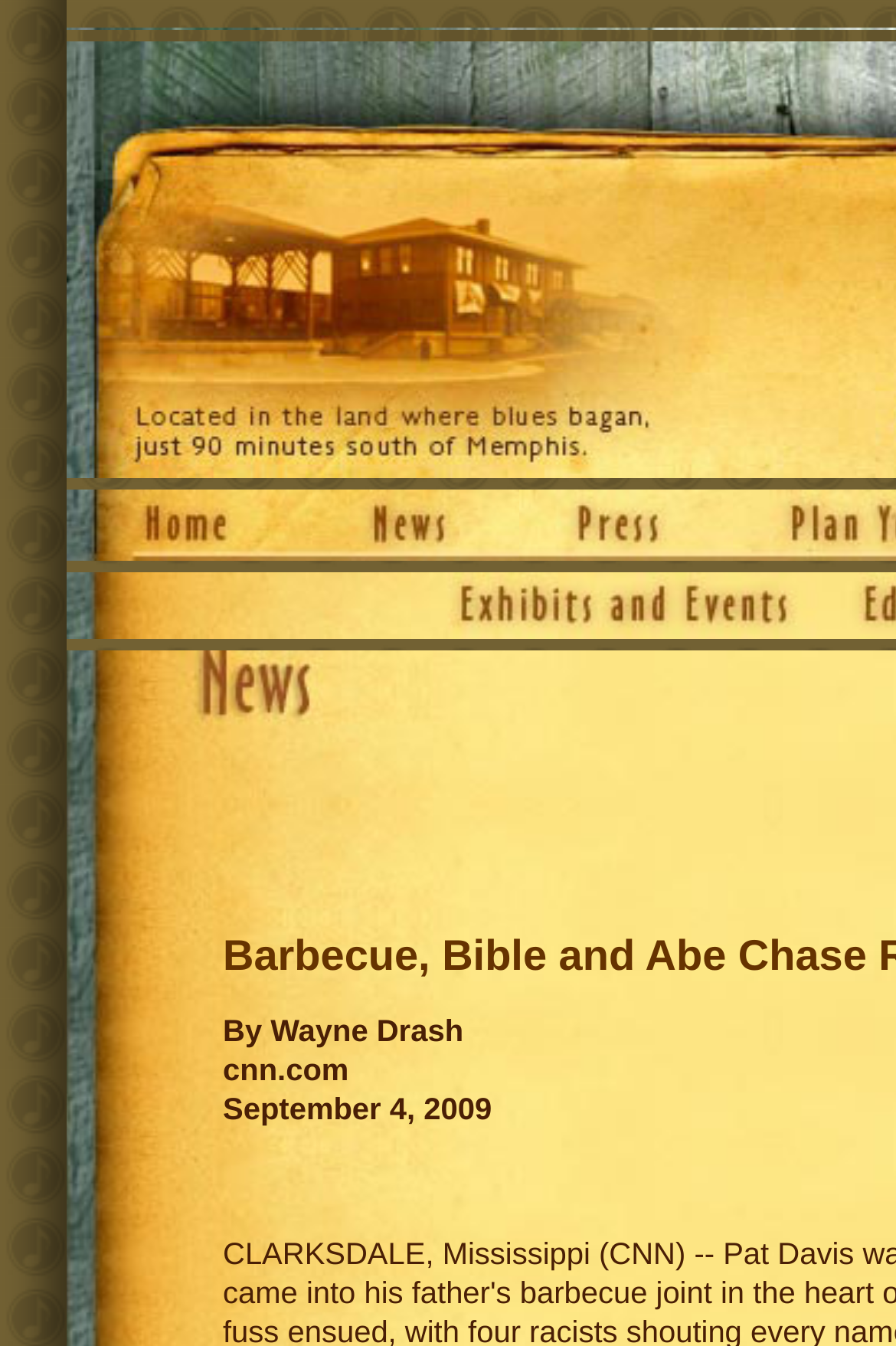How many columns are present in the webpage layout?
Answer the question with as much detail as you can, using the image as a reference.

I determined the number of columns in the webpage layout by looking at the LayoutTableCell elements. There are three cells in the first row, and each cell spans a portion of the webpage width. This suggests that the webpage has a three-column layout.